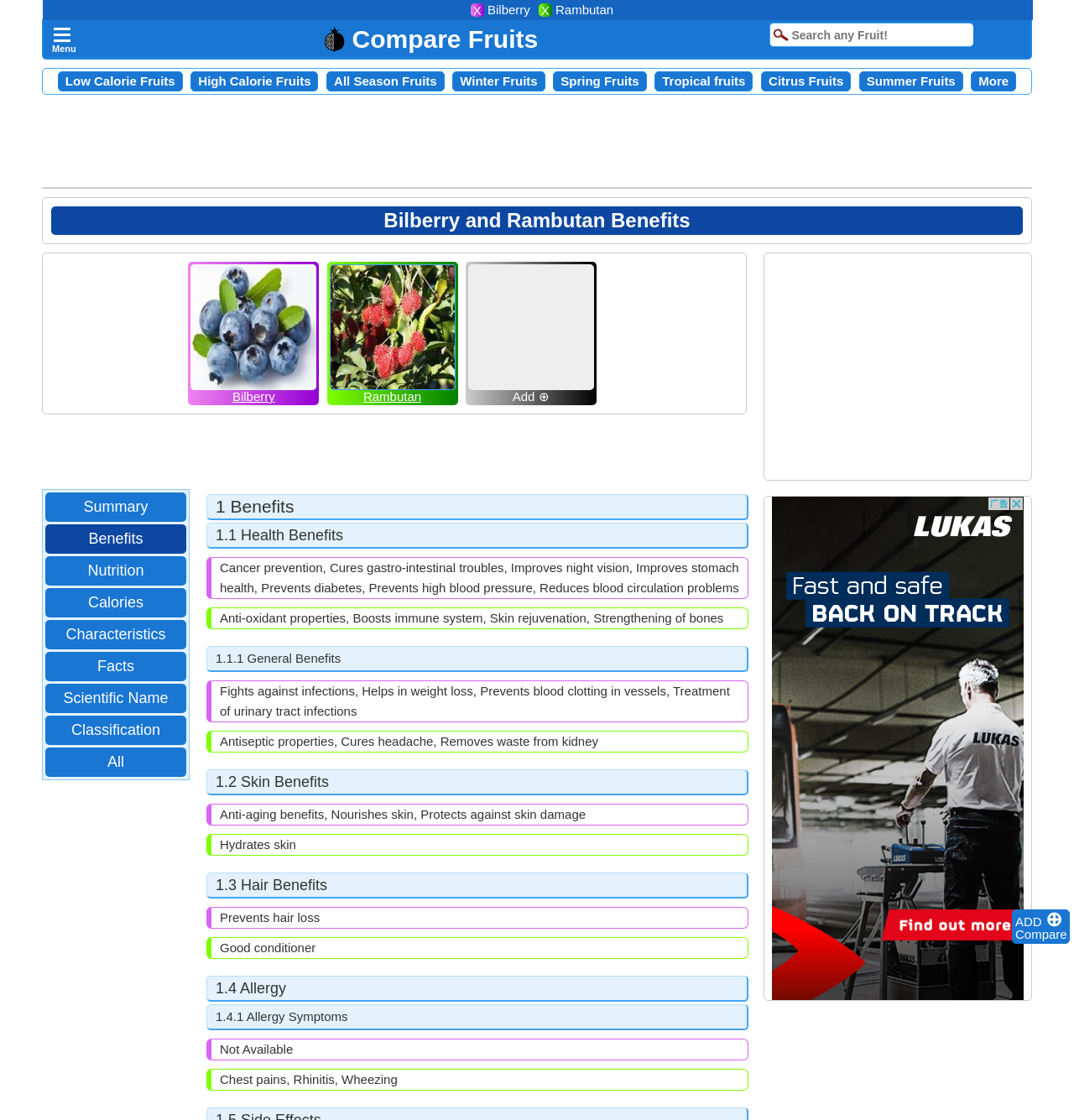Specify the bounding box coordinates of the area that needs to be clicked to achieve the following instruction: "Compare fruits".

[0.945, 0.816, 0.973, 0.829]